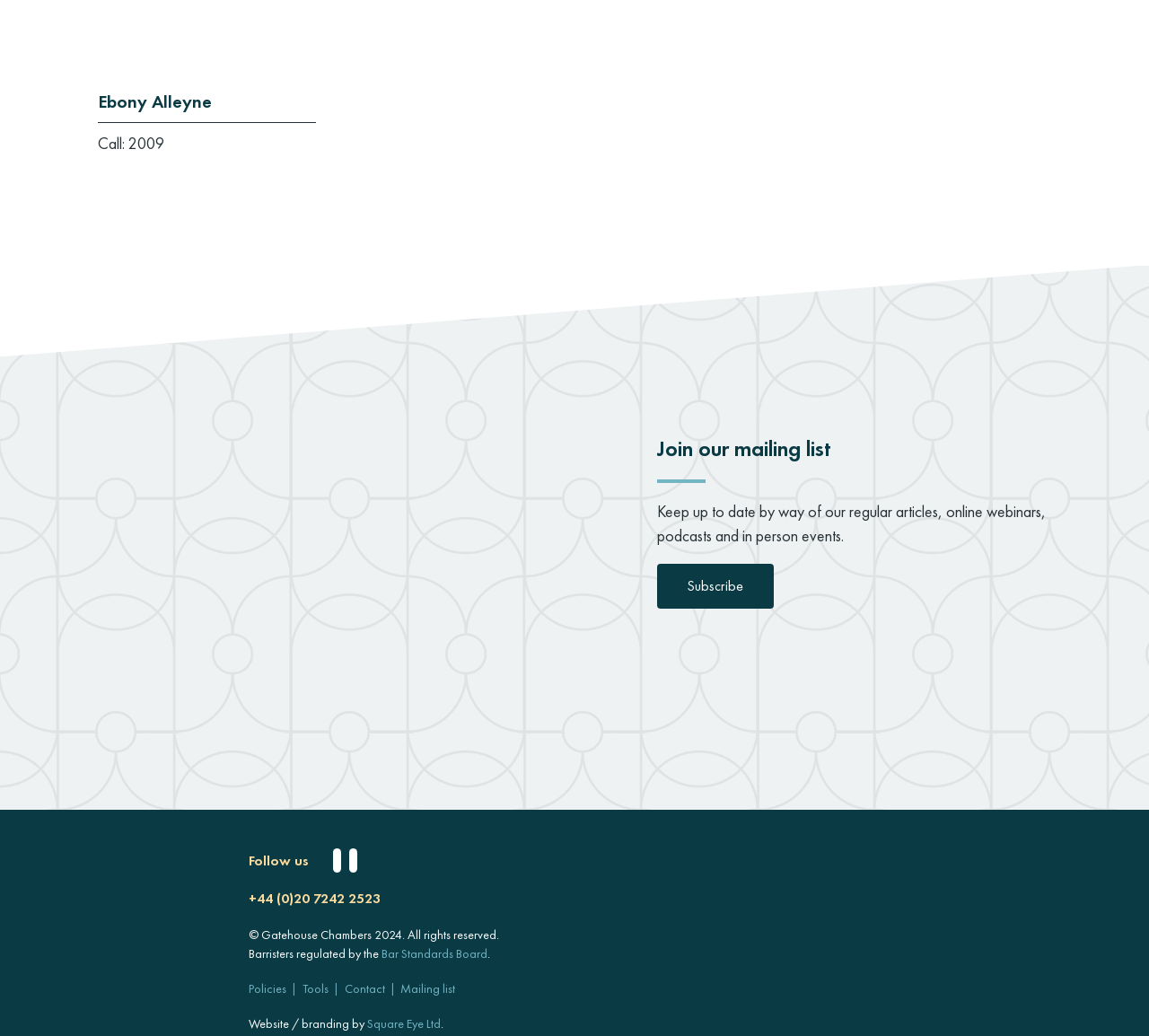How many social media platforms are mentioned on the webpage?
Refer to the image and give a detailed answer to the query.

The webpage mentions two social media platforms, Twitter and LinkedIn, with links to follow the organization on these platforms.